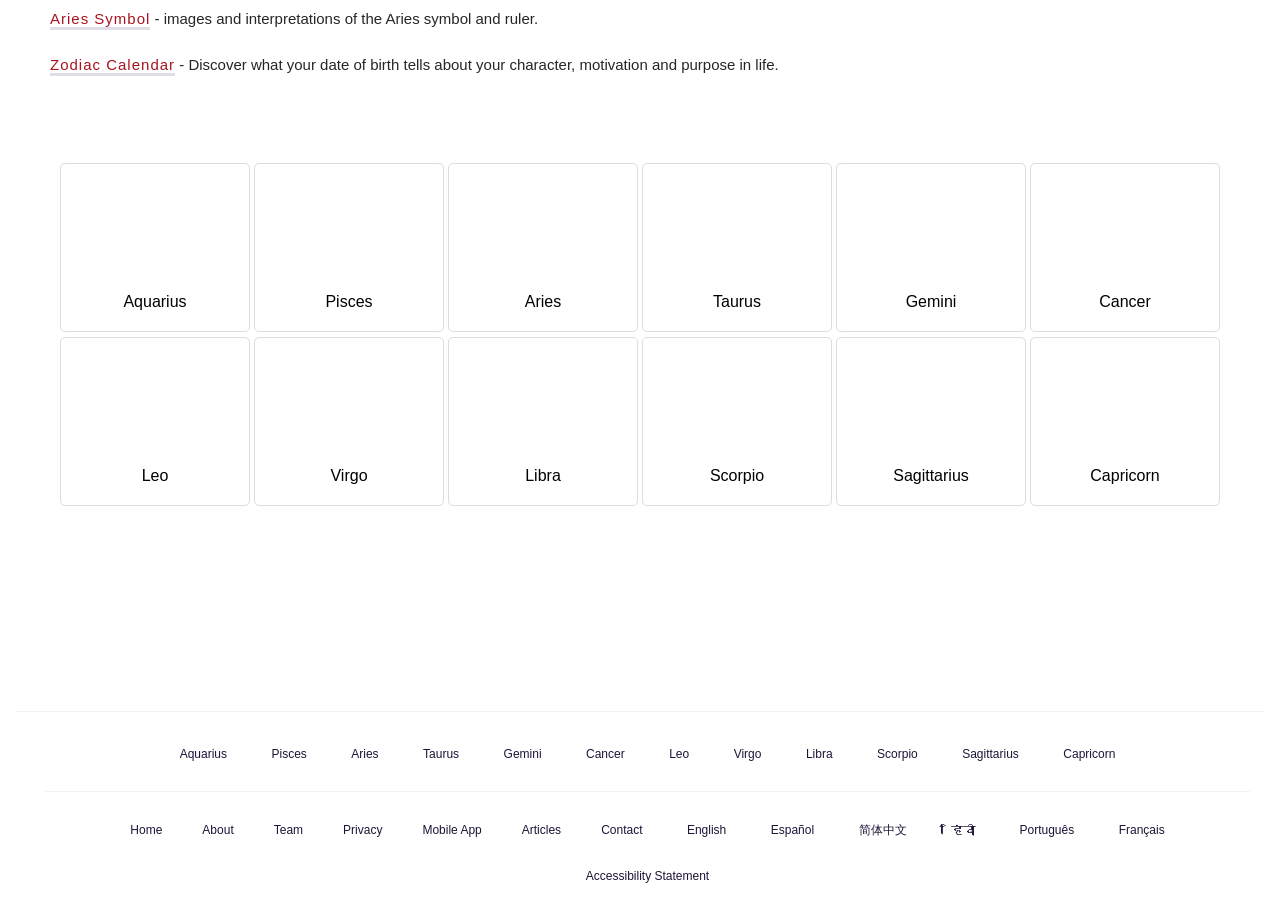Identify the bounding box coordinates of the region that needs to be clicked to carry out this instruction: "Go to Home page". Provide these coordinates as four float numbers ranging from 0 to 1, i.e., [left, top, right, bottom].

[0.094, 0.91, 0.135, 0.937]